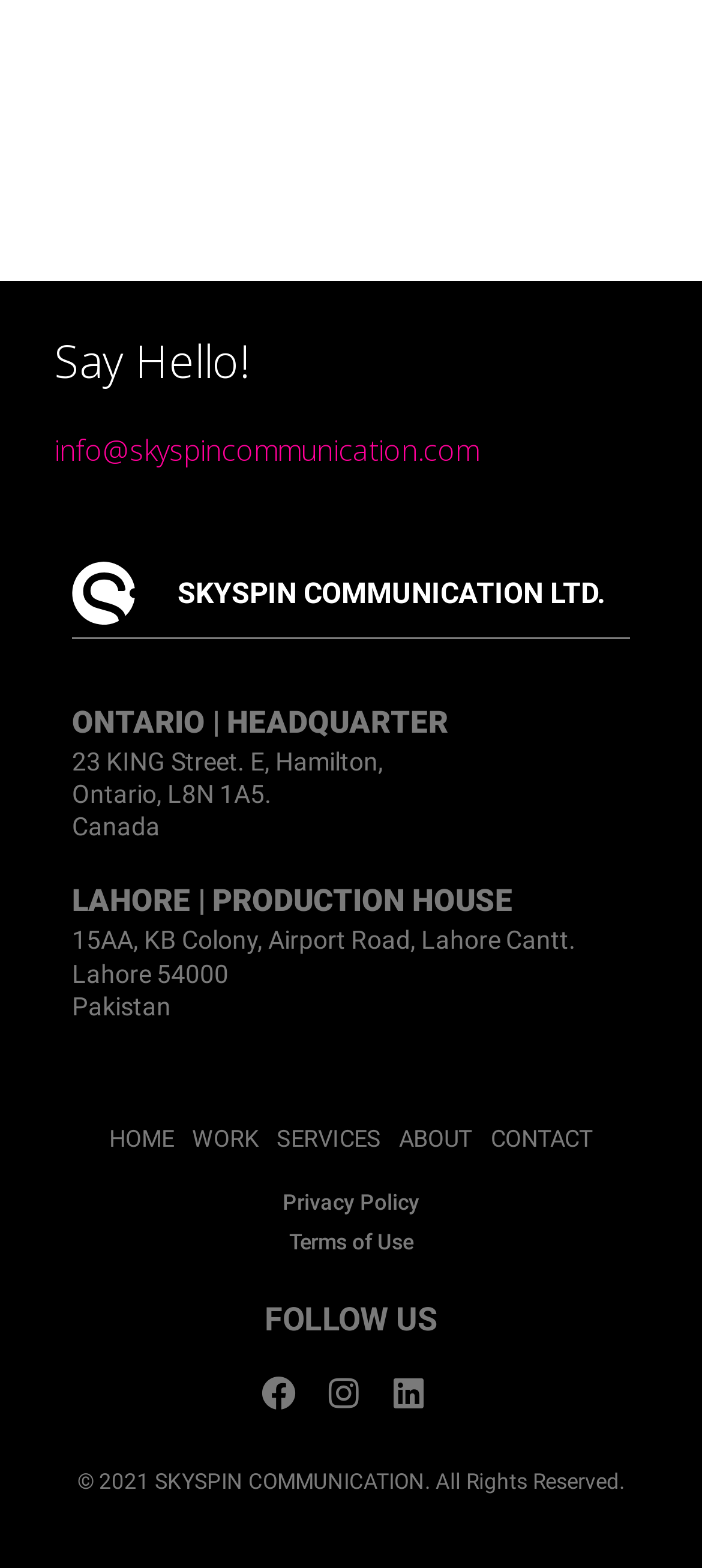Using the details from the image, please elaborate on the following question: What social media platform is linked?

The social media platform linked can be found in the link element with the text 'Linkedin ' which is located at the bottom of the webpage, below the 'FOLLOW US' text.